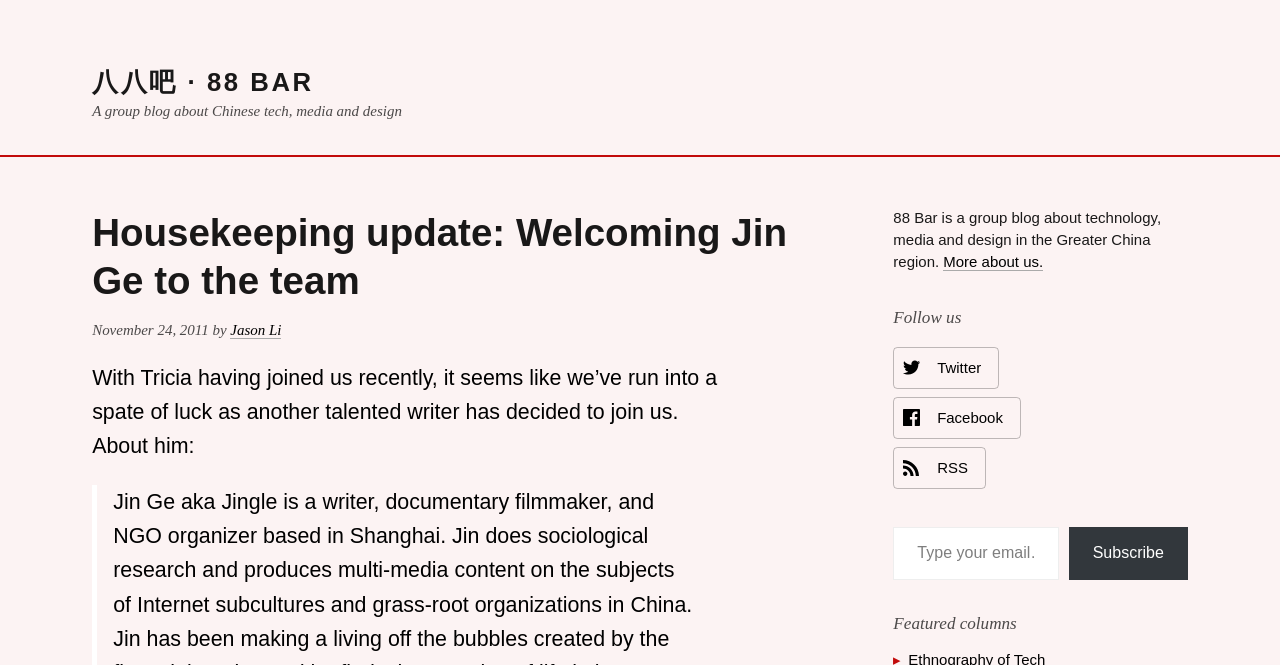Extract the bounding box coordinates for the described element: "Jason Li". The coordinates should be represented as four float numbers between 0 and 1: [left, top, right, bottom].

[0.18, 0.484, 0.22, 0.51]